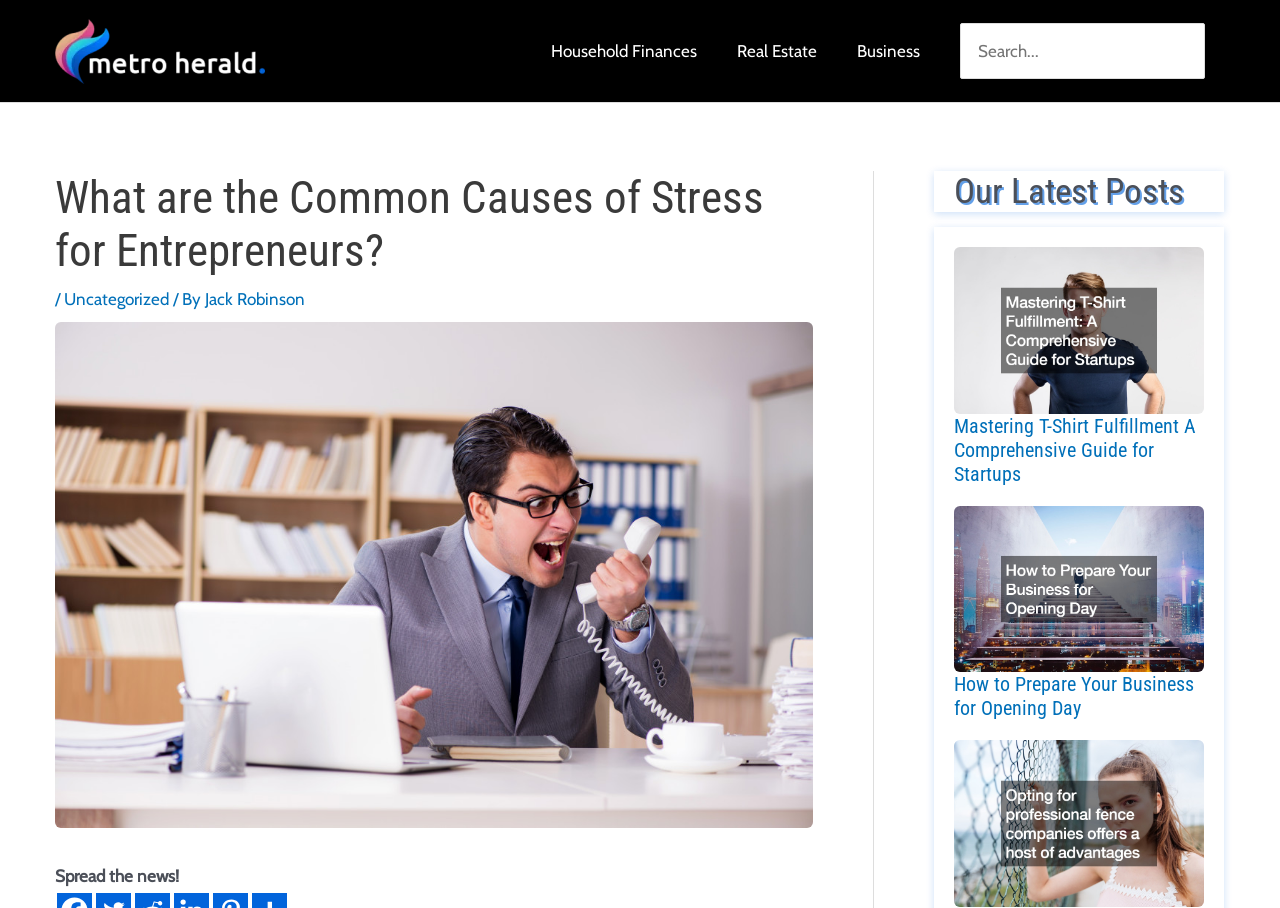Identify the bounding box coordinates for the UI element described as follows: "alt="Why Use Fence Companies"". Ensure the coordinates are four float numbers between 0 and 1, formatted as [left, top, right, bottom].

[0.745, 0.815, 0.941, 0.999]